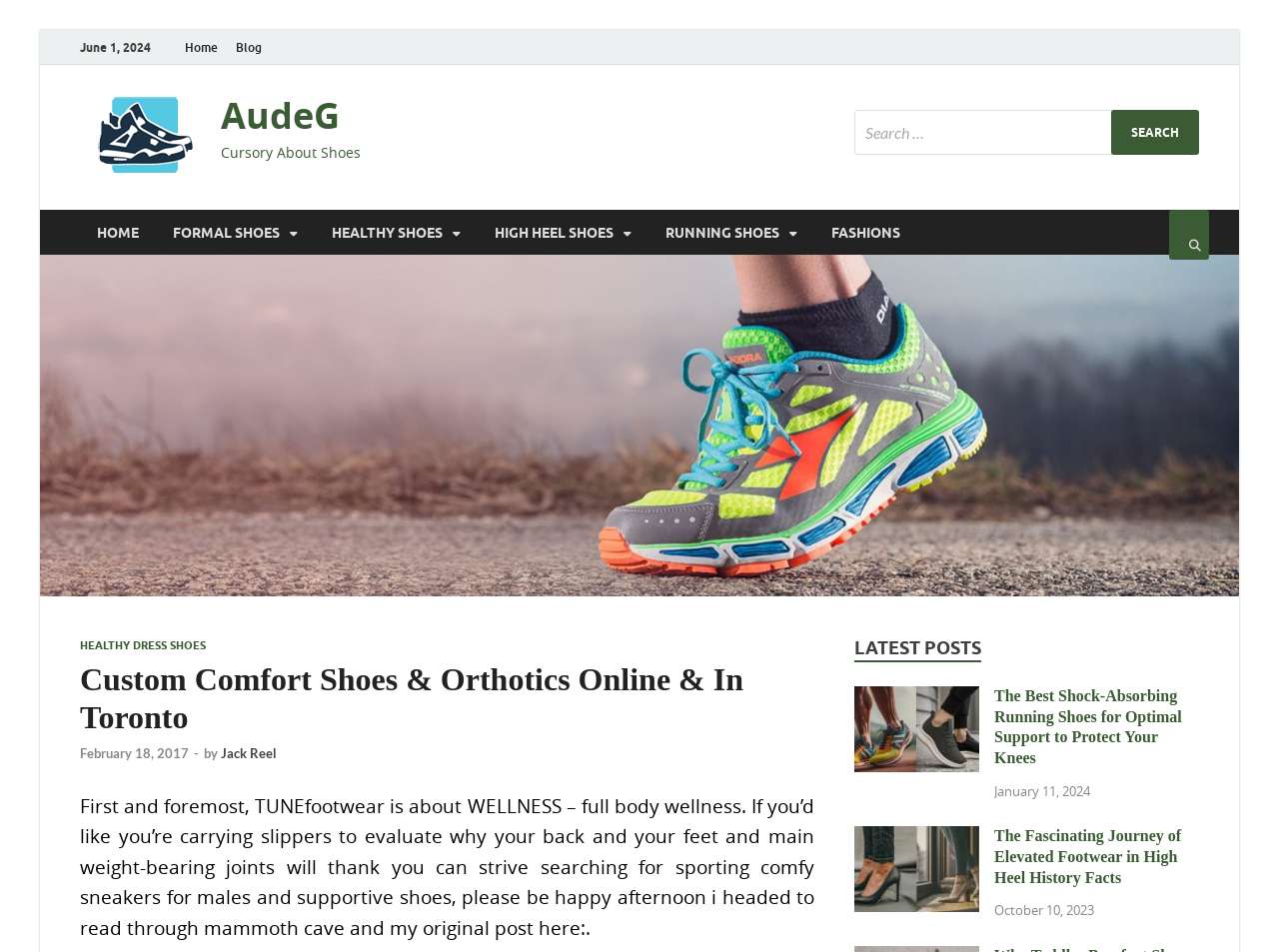What is the date displayed at the top of the webpage?
Refer to the image and provide a detailed answer to the question.

The date is displayed at the top of the webpage, which can be found in the StaticText element with the text 'June 1, 2024' and bounding box coordinates [0.062, 0.041, 0.118, 0.057].